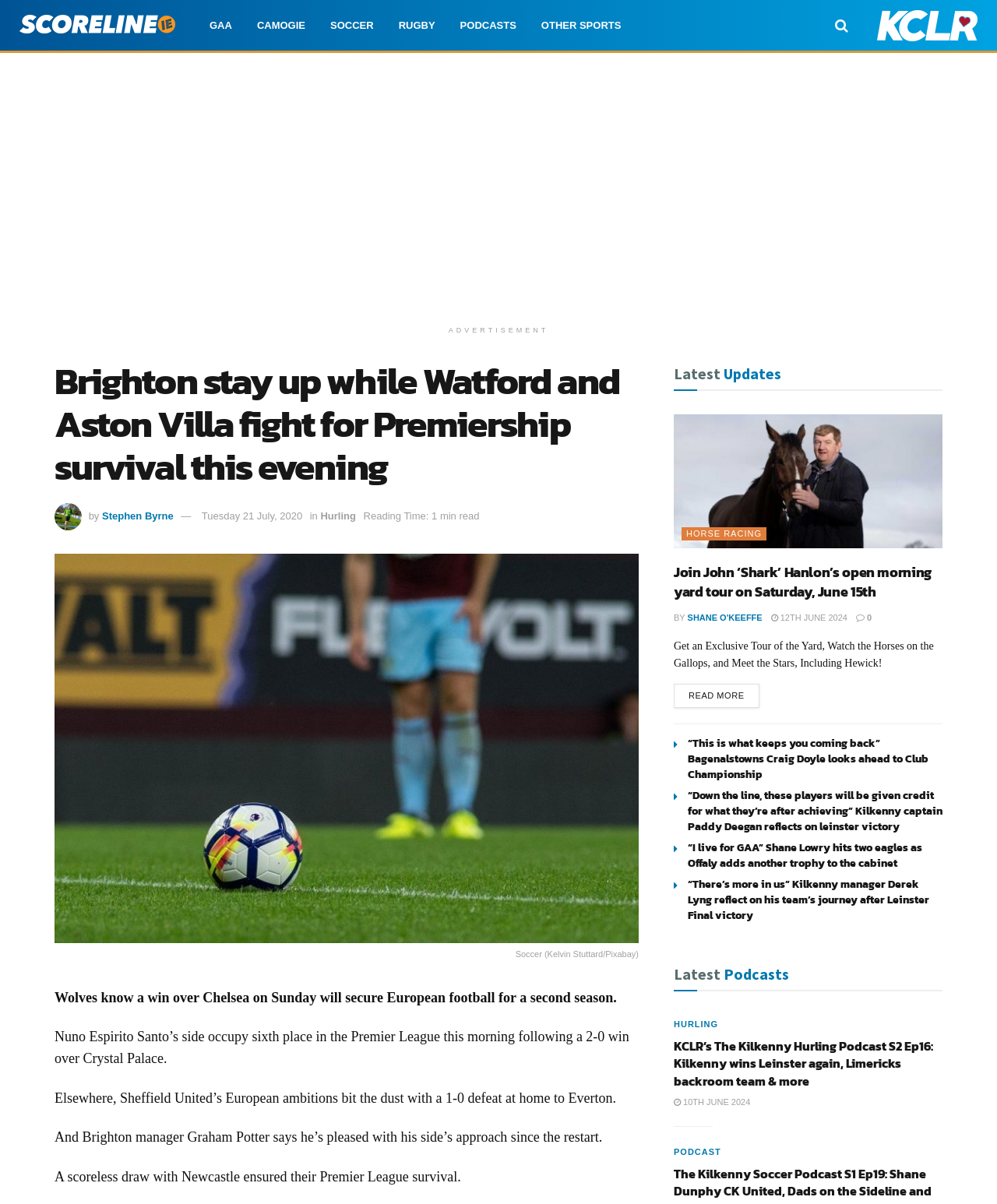What is the topic of the 'Latest Updates' section?
Kindly give a detailed and elaborate answer to the question.

The topic of the 'Latest Updates' section is sports because it contains multiple articles about different sports like horse racing, hurling, and soccer.